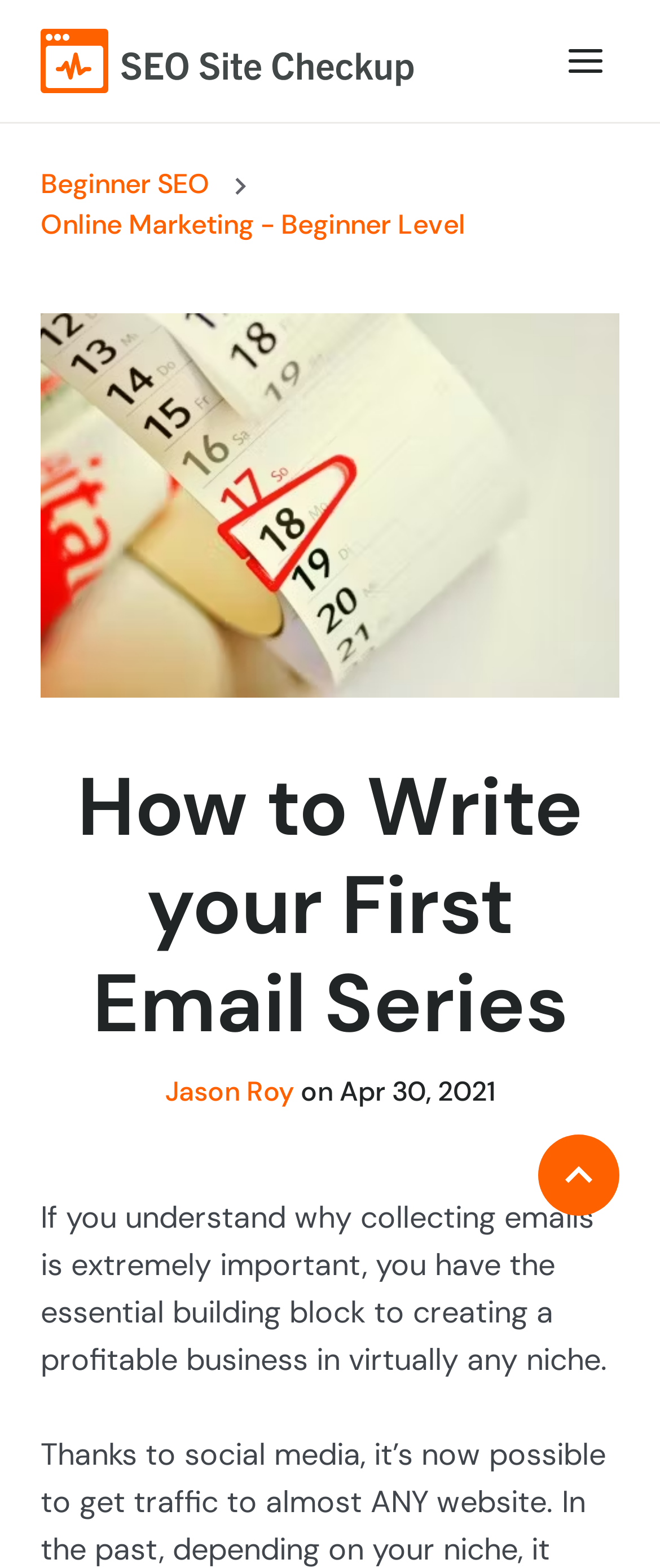Locate the UI element described as follows: "alt="seo site checkup logo"". Return the bounding box coordinates as four float numbers between 0 and 1 in the order [left, top, right, bottom].

[0.062, 0.018, 0.628, 0.059]